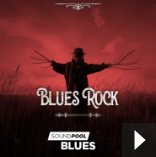Give a short answer using one word or phrase for the question:
What is the label at the bottom of the image?

SOUNPOOL BLUES